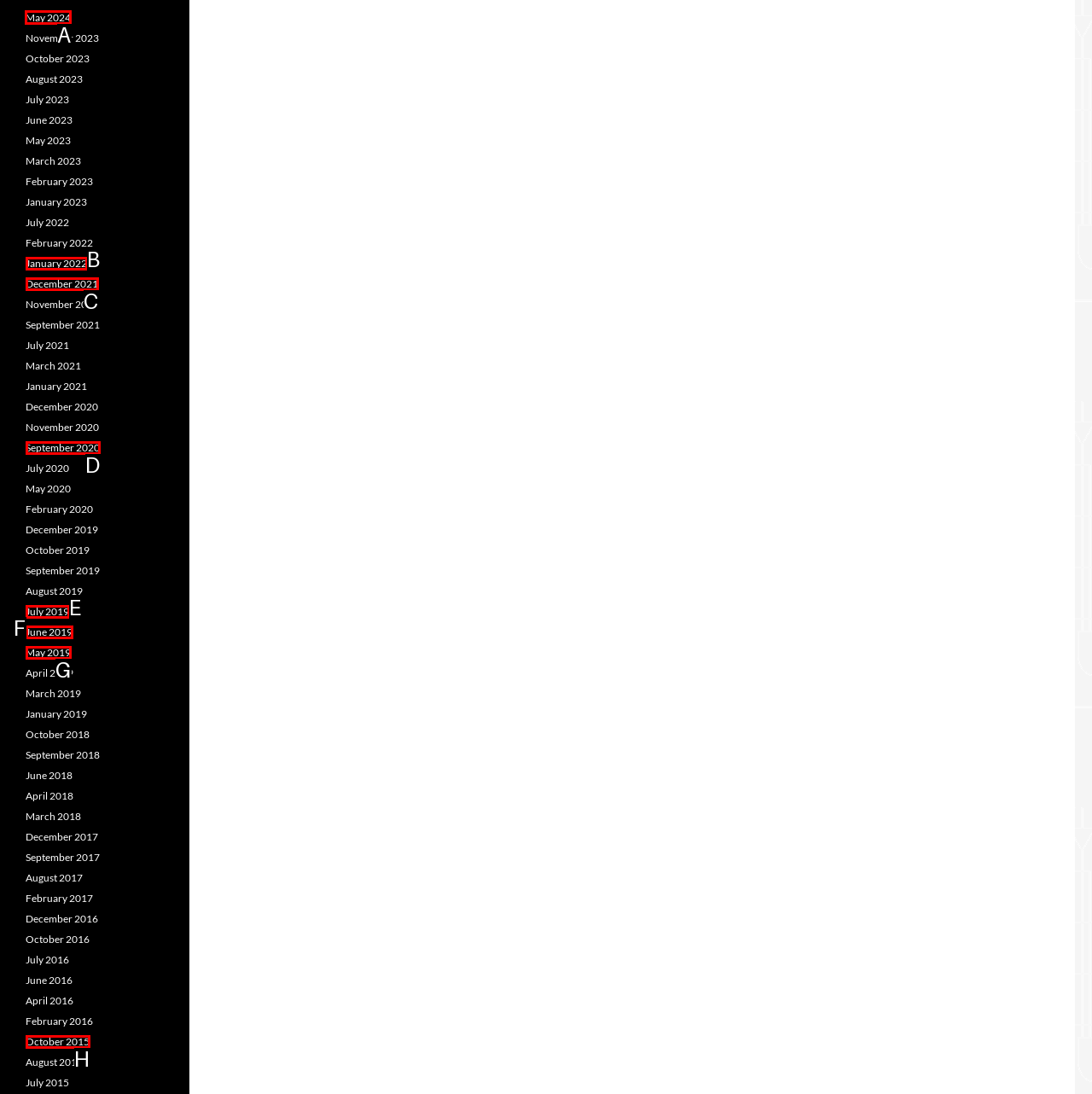Tell me which element should be clicked to achieve the following objective: View May 2024
Reply with the letter of the correct option from the displayed choices.

A